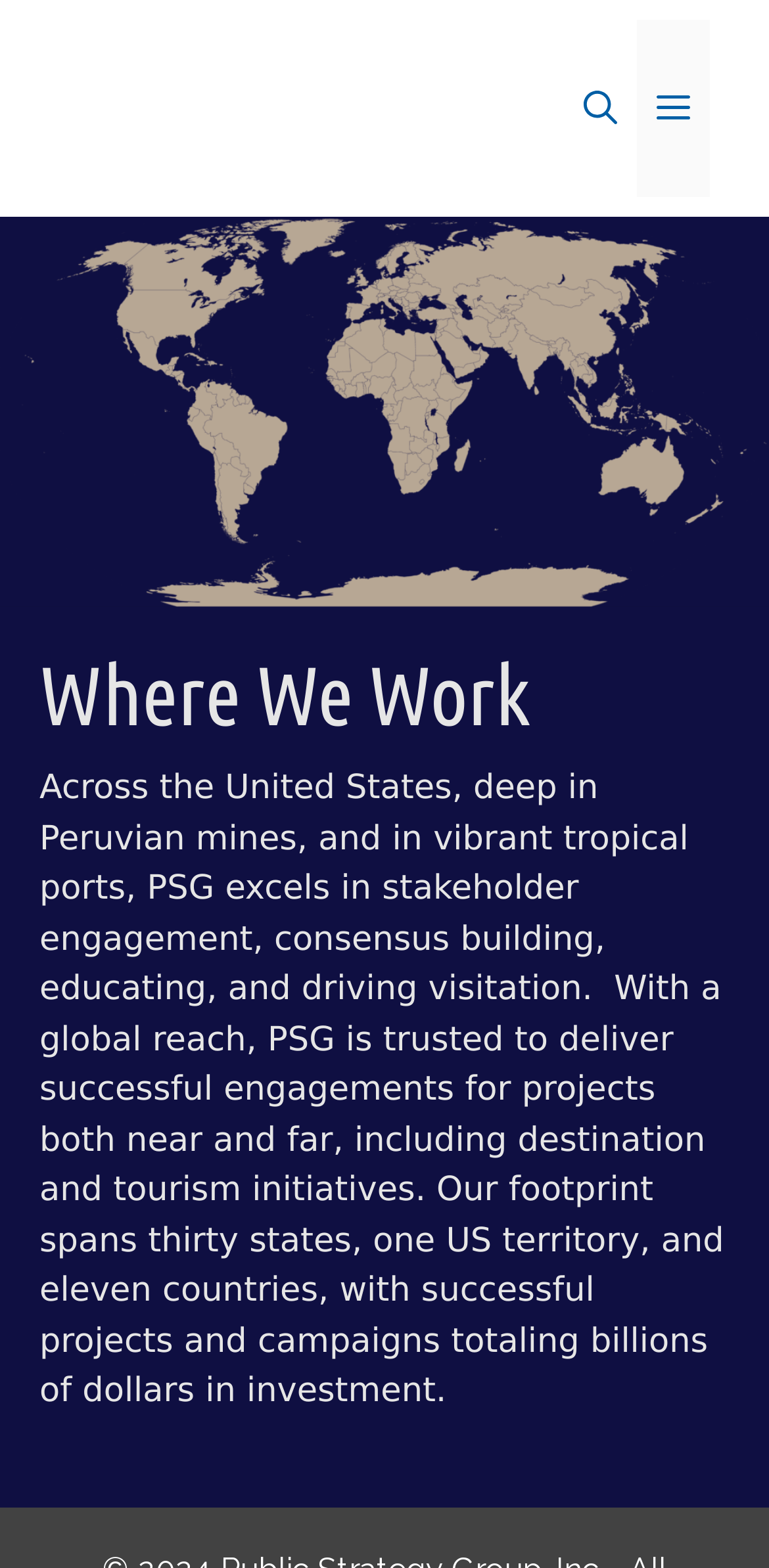Identify the first-level heading on the webpage and generate its text content.

Where We Work